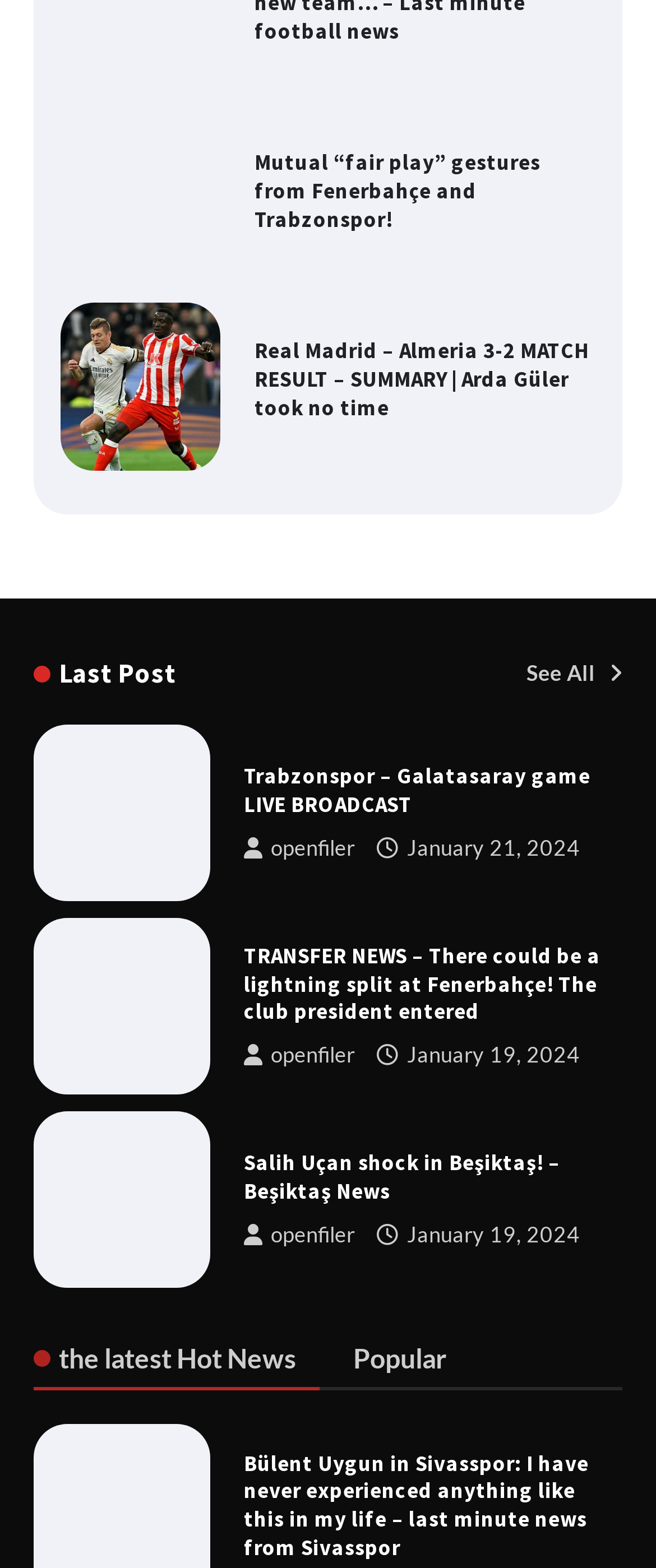Determine the bounding box coordinates for the element that should be clicked to follow this instruction: "View the website in Spanish". The coordinates should be given as four float numbers between 0 and 1, in the format [left, top, right, bottom].

None